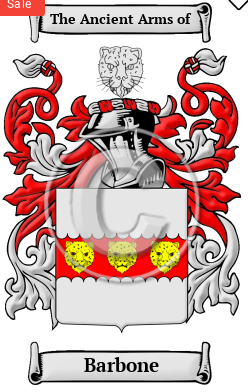Analyze the image and answer the question with as much detail as possible: 
How many fleurs-de-lis are on the shield?

The question asks about the number of fleurs-de-lis on the shield. According to the caption, the white band on the shield is adorned with three yellow fleurs-de-lis. Hence, the answer is three.